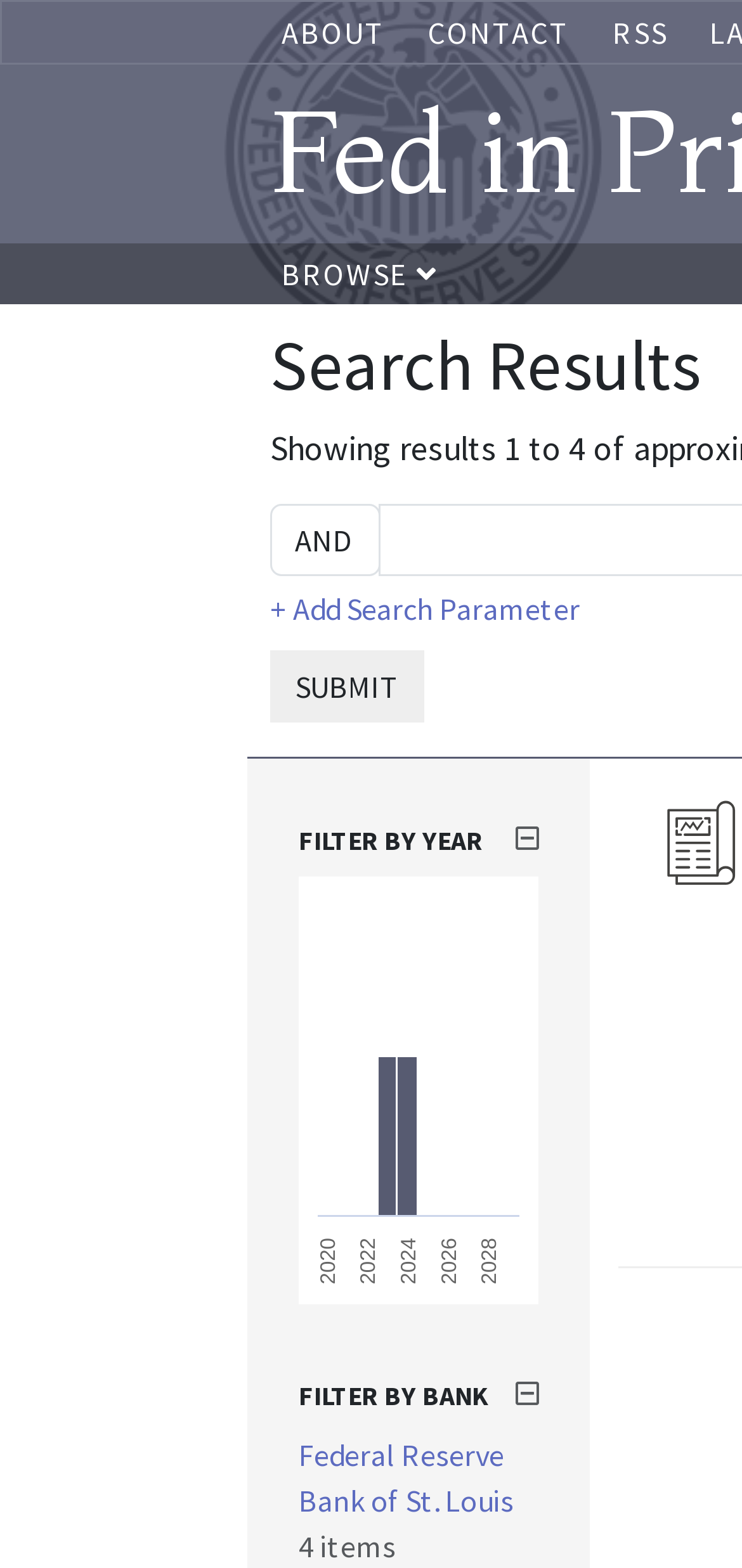Locate the bounding box coordinates of the clickable part needed for the task: "go to about page".

[0.379, 0.008, 0.521, 0.033]